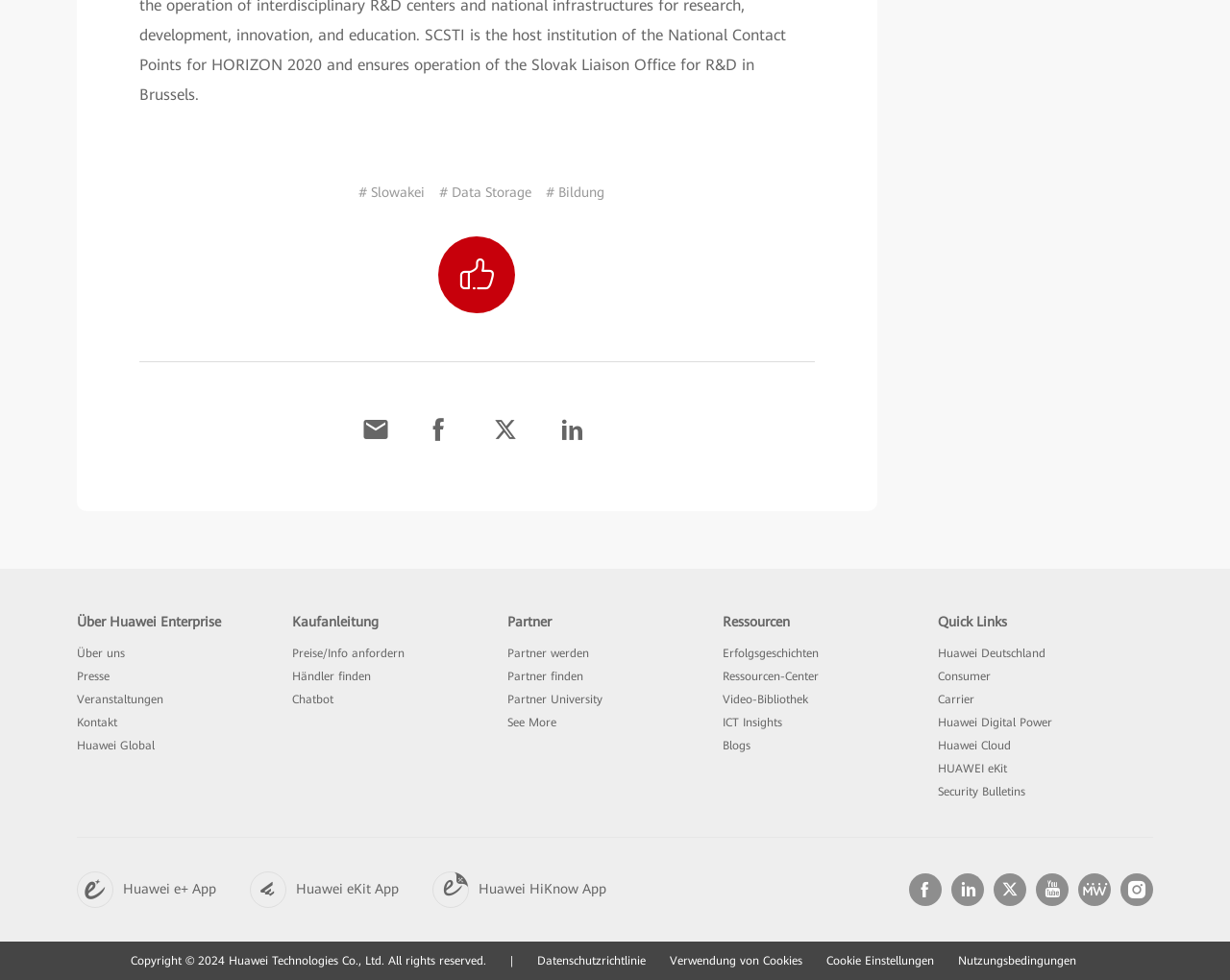Using the provided element description "Preise/Info anfordern", determine the bounding box coordinates of the UI element.

[0.238, 0.66, 0.329, 0.673]